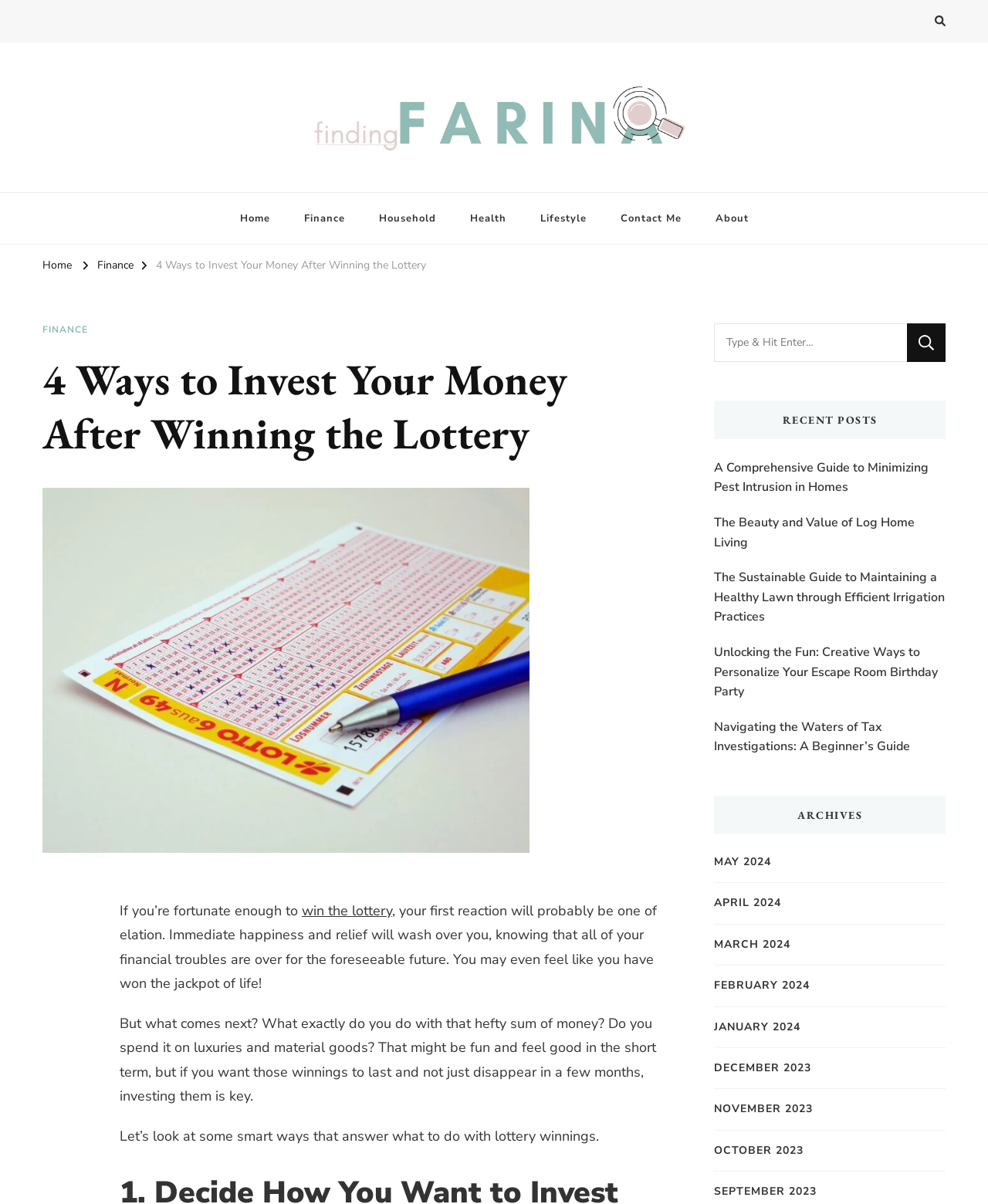Locate the bounding box coordinates of the region to be clicked to comply with the following instruction: "Click the 'Contact Me' link". The coordinates must be four float numbers between 0 and 1, in the form [left, top, right, bottom].

[0.611, 0.16, 0.707, 0.203]